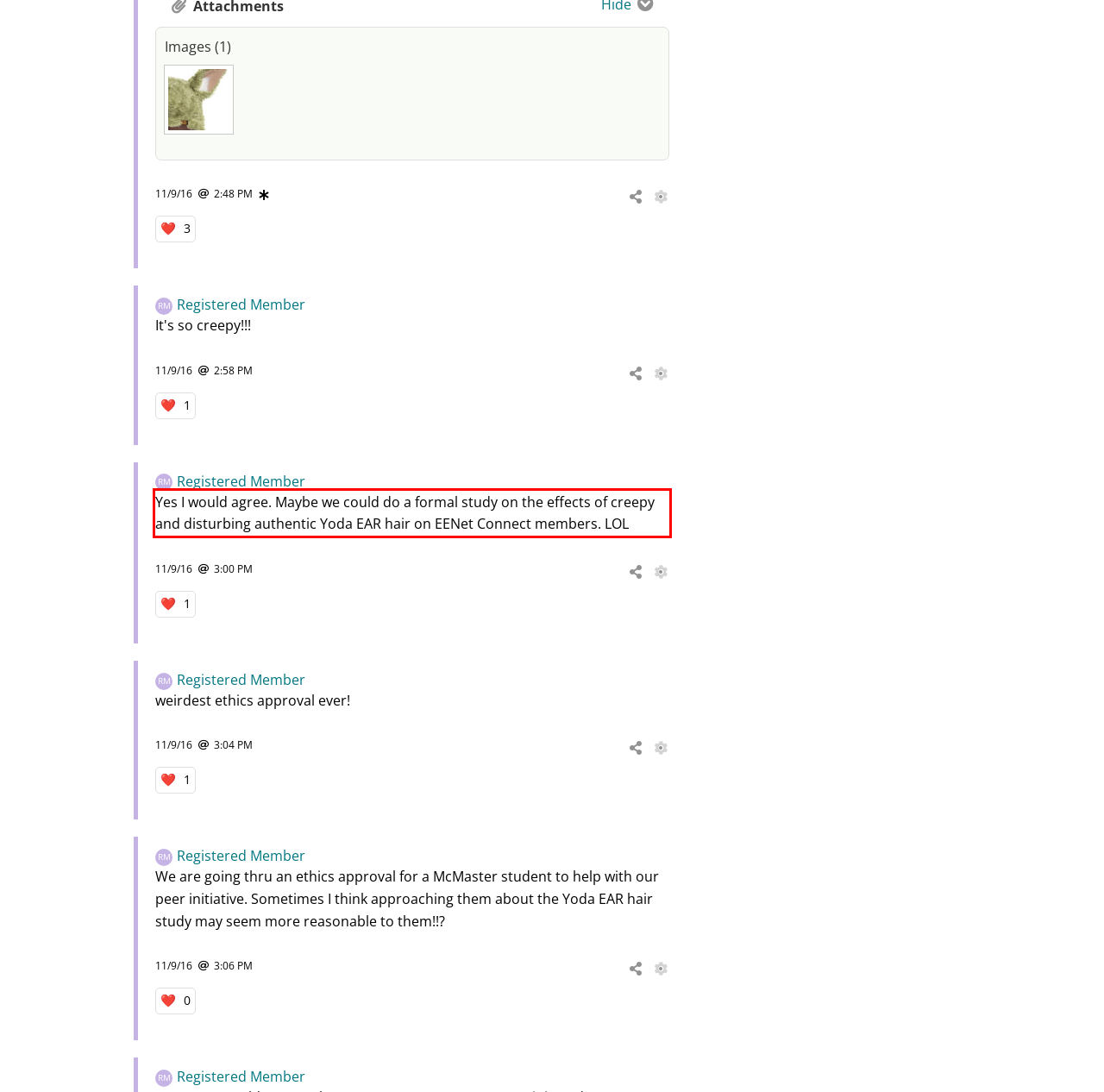You are given a screenshot of a webpage with a UI element highlighted by a red bounding box. Please perform OCR on the text content within this red bounding box.

Yes I would agree. Maybe we could do a formal study on the effects of creepy and disturbing authentic Yoda EAR hair on EENet Connect members. LOL